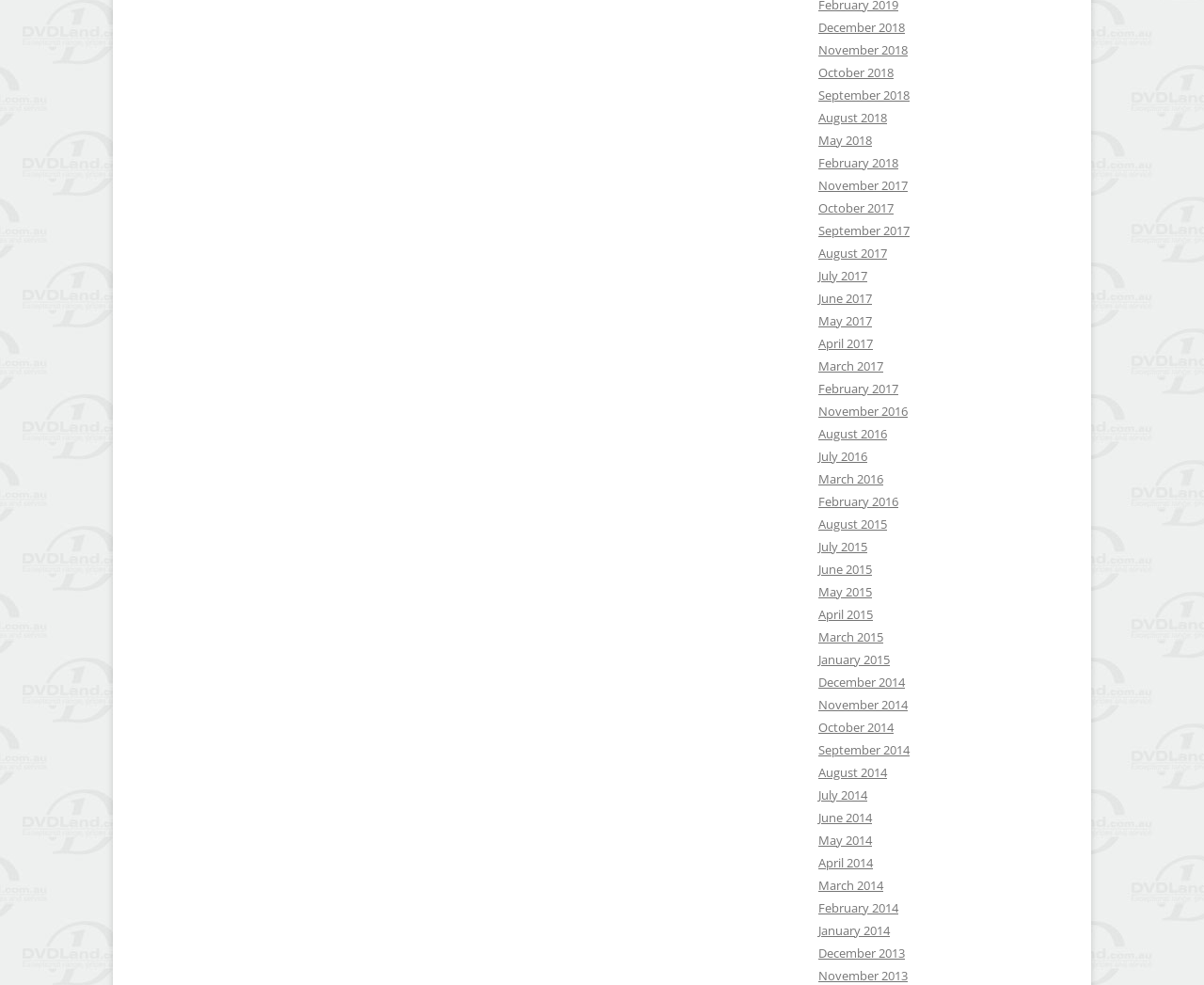What is the latest month available?
Please describe in detail the information shown in the image to answer the question.

By examining the list of links on the webpage, I found that the latest month available is December 2018, which is located at the top of the list.